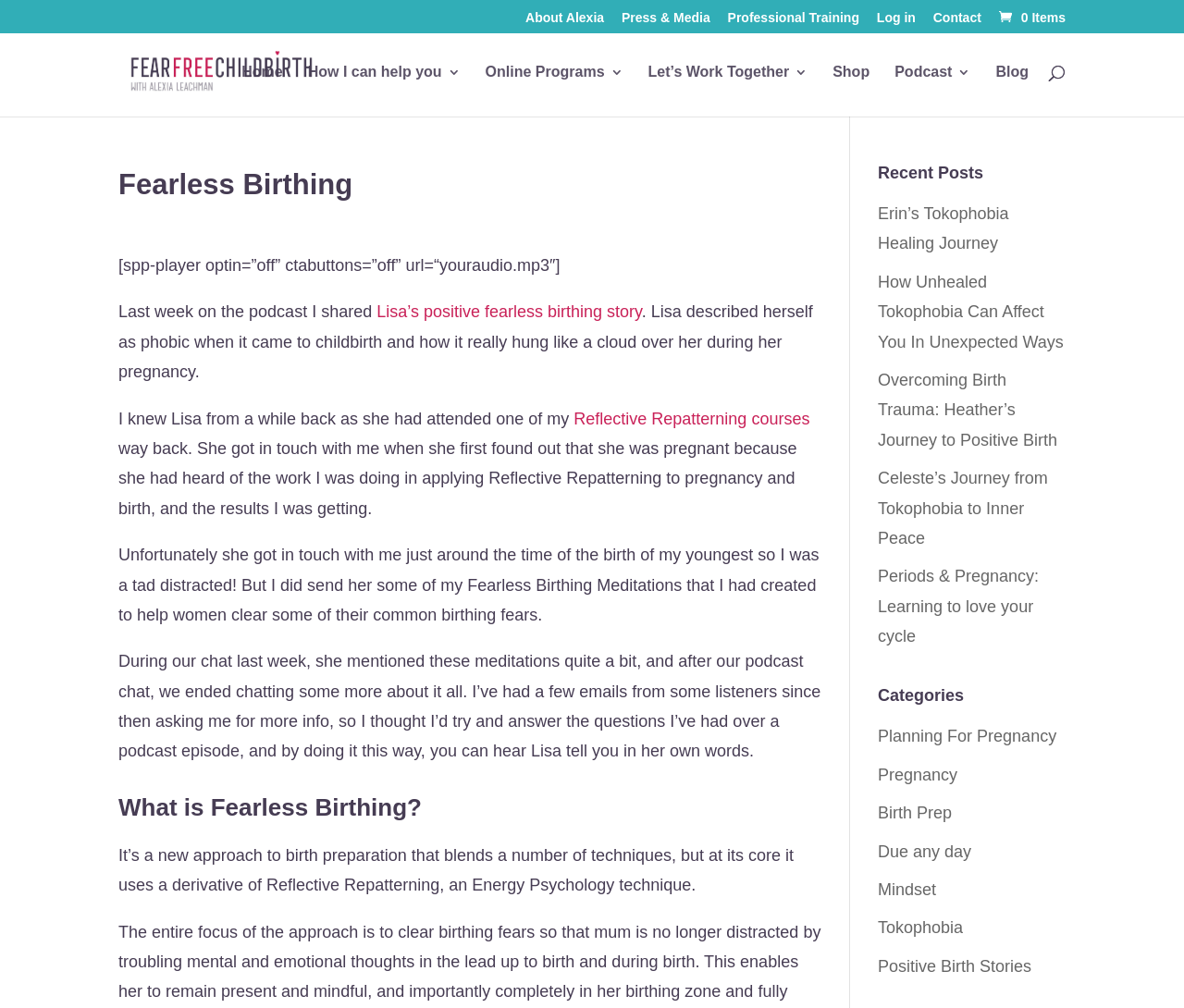What is the category of the blog post 'Erin’s Tokophobia Healing Journey'?
Based on the visual information, provide a detailed and comprehensive answer.

I inferred this answer by looking at the categories section and finding the link 'Tokophobia' near the link 'Erin’s Tokophobia Healing Journey', which suggests that the blog post belongs to the Tokophobia category.